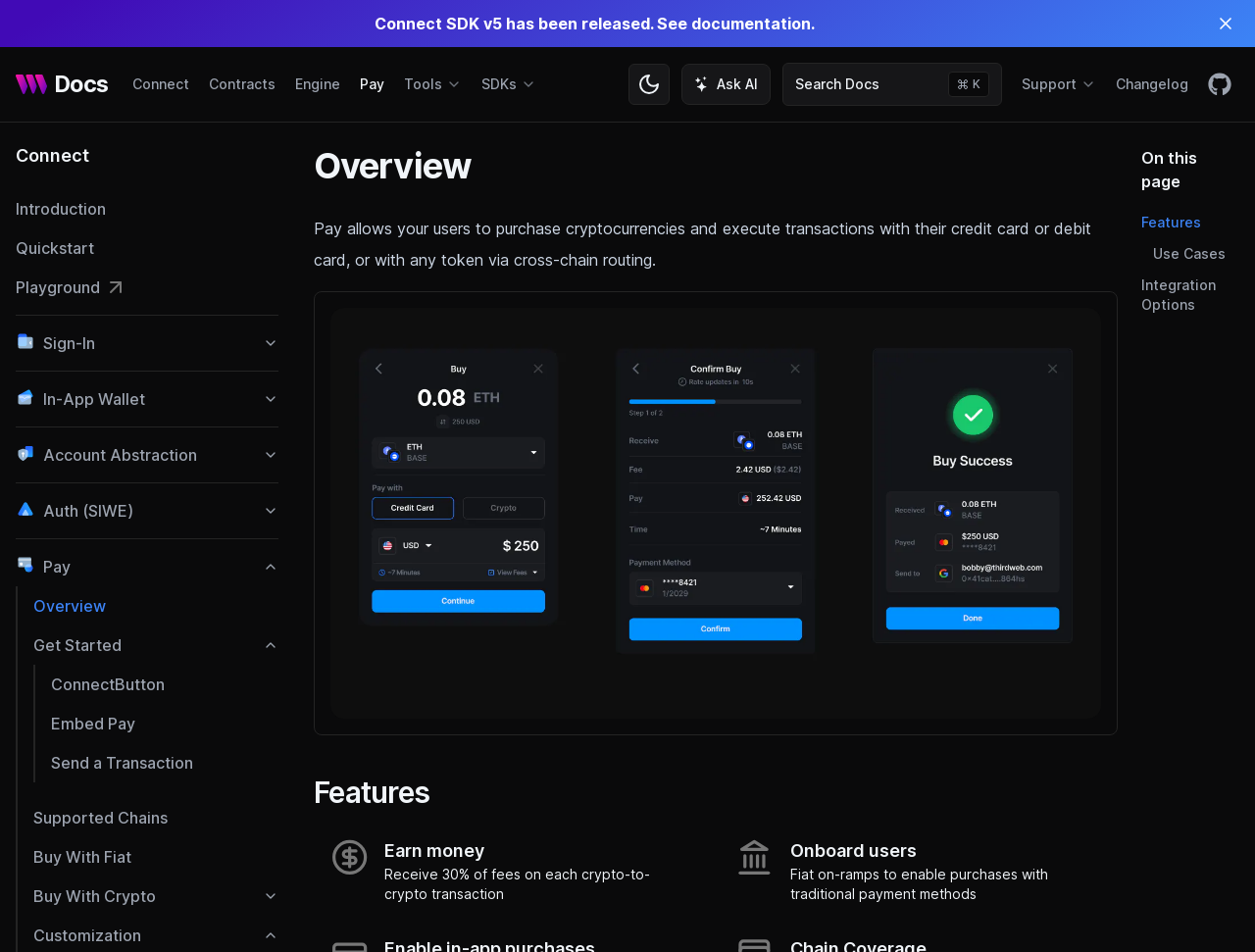Please respond to the question with a concise word or phrase:
What is the name of the product?

thirdweb Pay